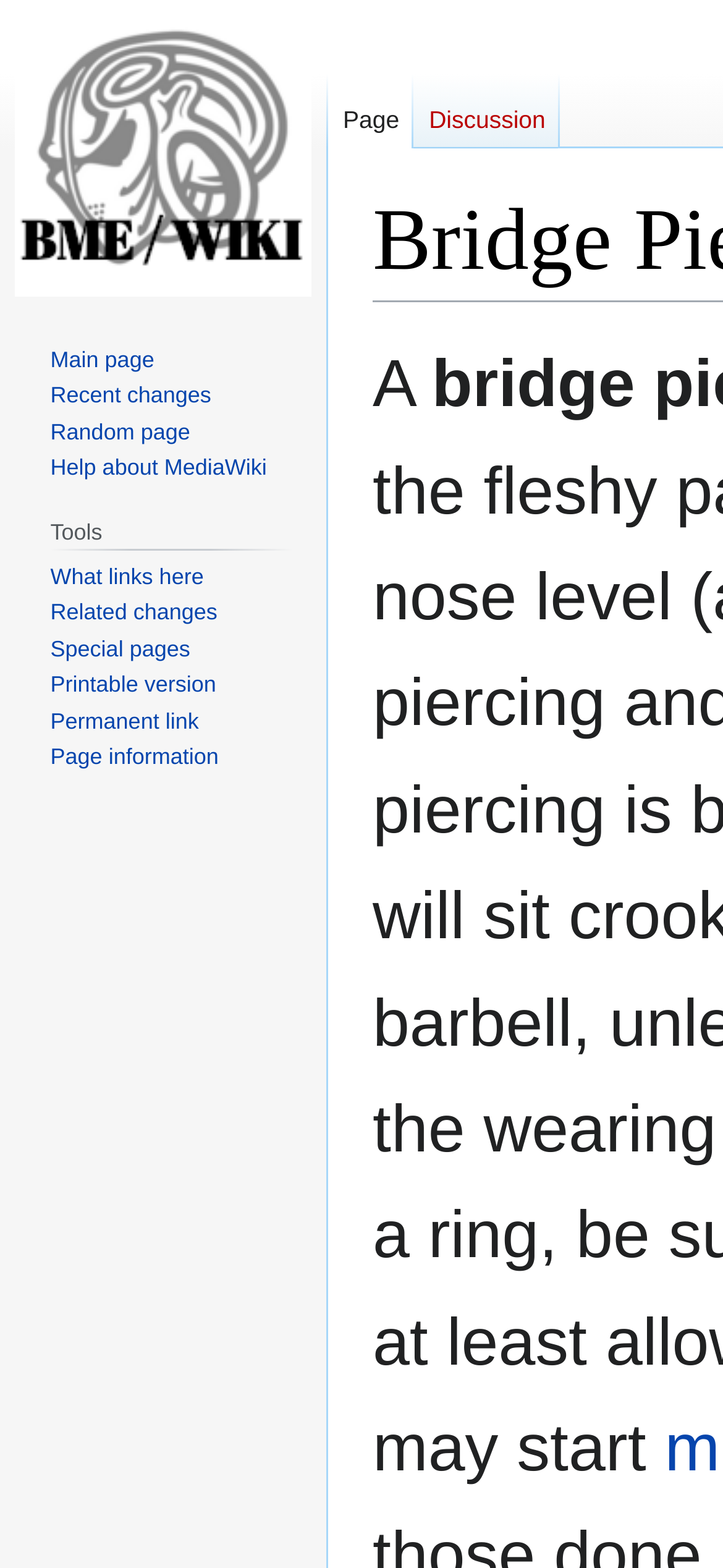What is the text of the first static text element?
Answer the question with just one word or phrase using the image.

A